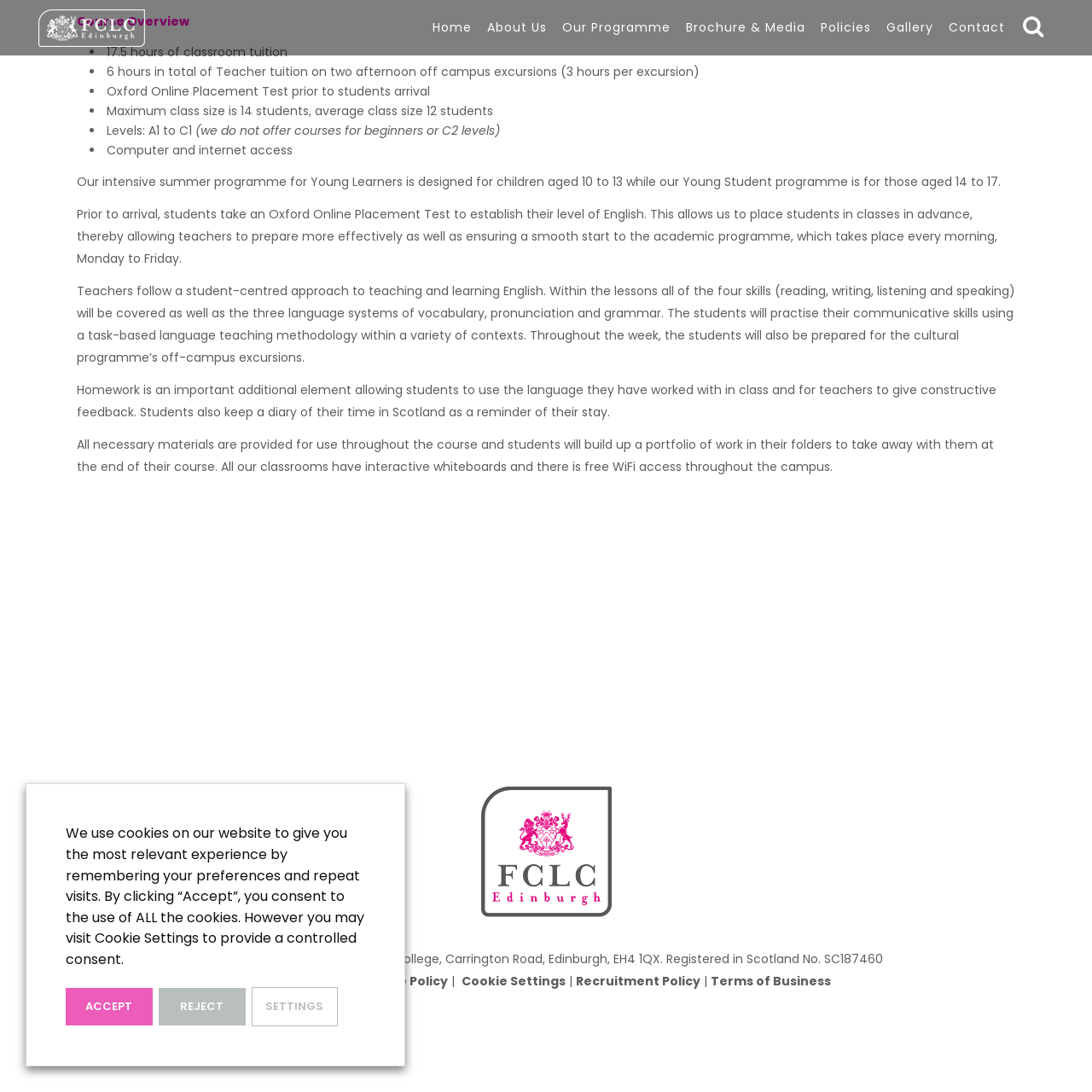Identify the bounding box coordinates of the part that should be clicked to carry out this instruction: "Click the Gallery link".

[0.805, 0.0, 0.862, 0.051]